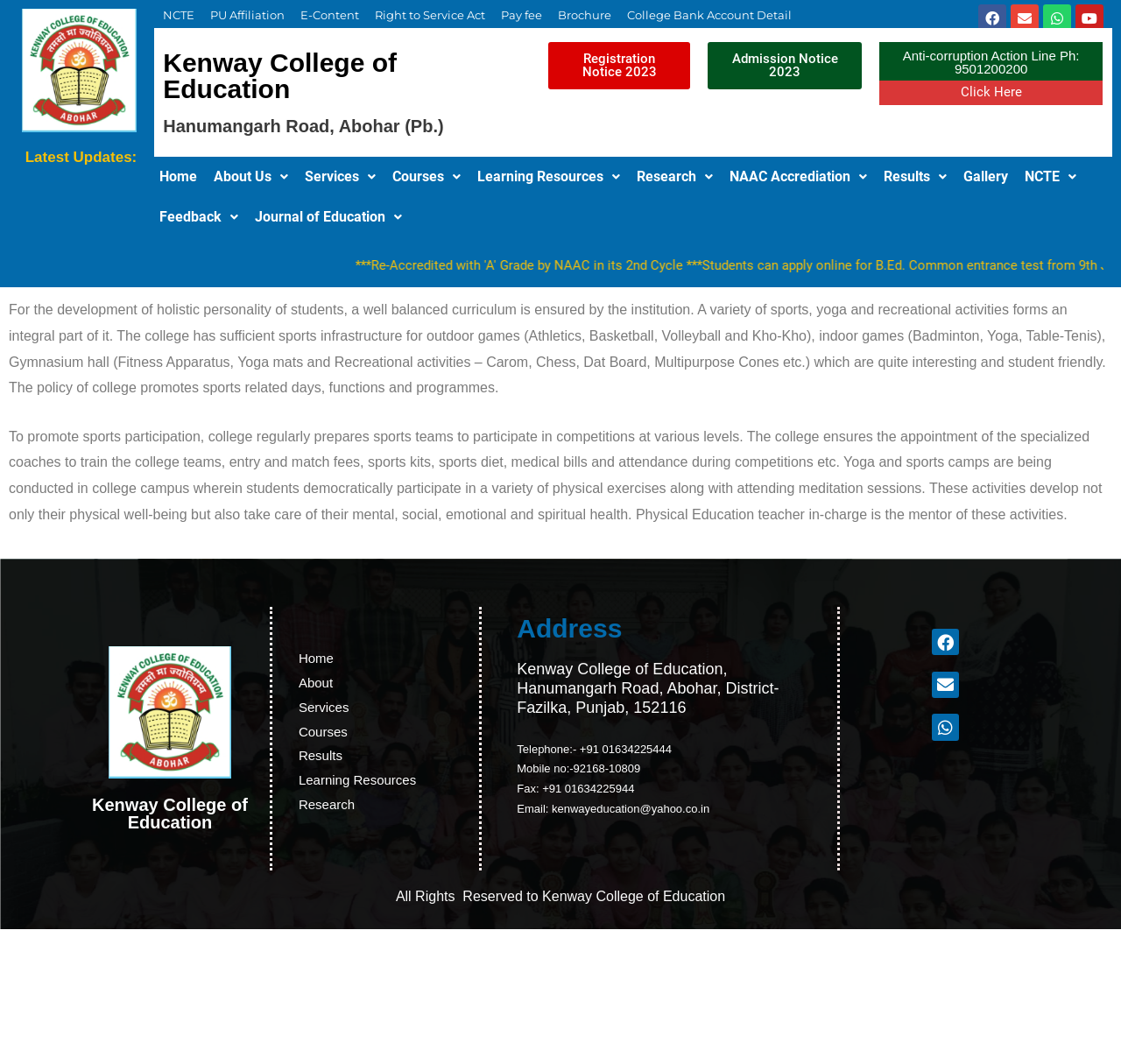Locate the bounding box coordinates of the element that needs to be clicked to carry out the instruction: "View the 'BLOUSE DESIGNS' catalog". The coordinates should be given as four float numbers ranging from 0 to 1, i.e., [left, top, right, bottom].

None